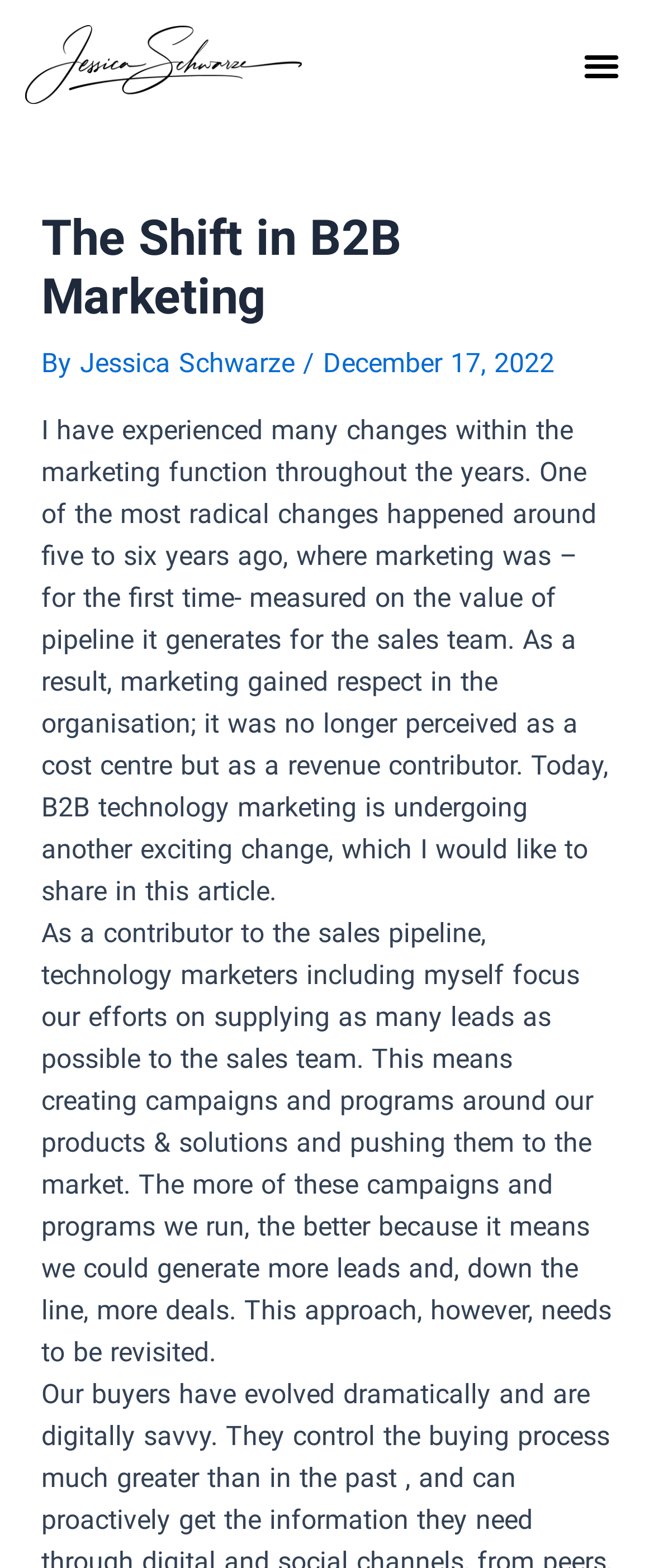Provide the bounding box coordinates of the HTML element this sentence describes: "側欄選單". The bounding box coordinates consist of four float numbers between 0 and 1, i.e., [left, top, right, bottom].

None